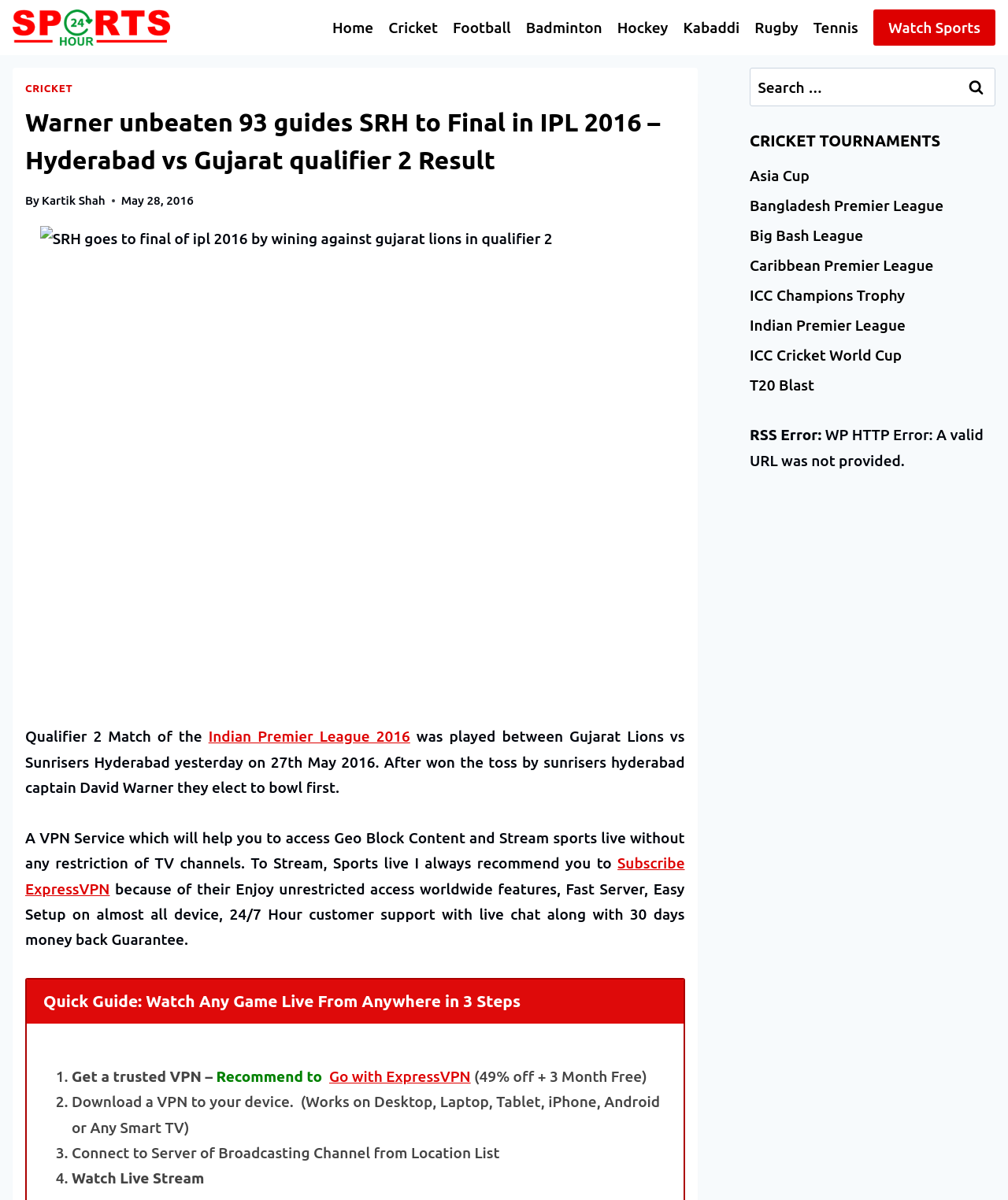Given the webpage screenshot and the description, determine the bounding box coordinates (top-left x, top-left y, bottom-right x, bottom-right y) that define the location of the UI element matching this description: Caribbean Premier League

[0.744, 0.209, 0.988, 0.234]